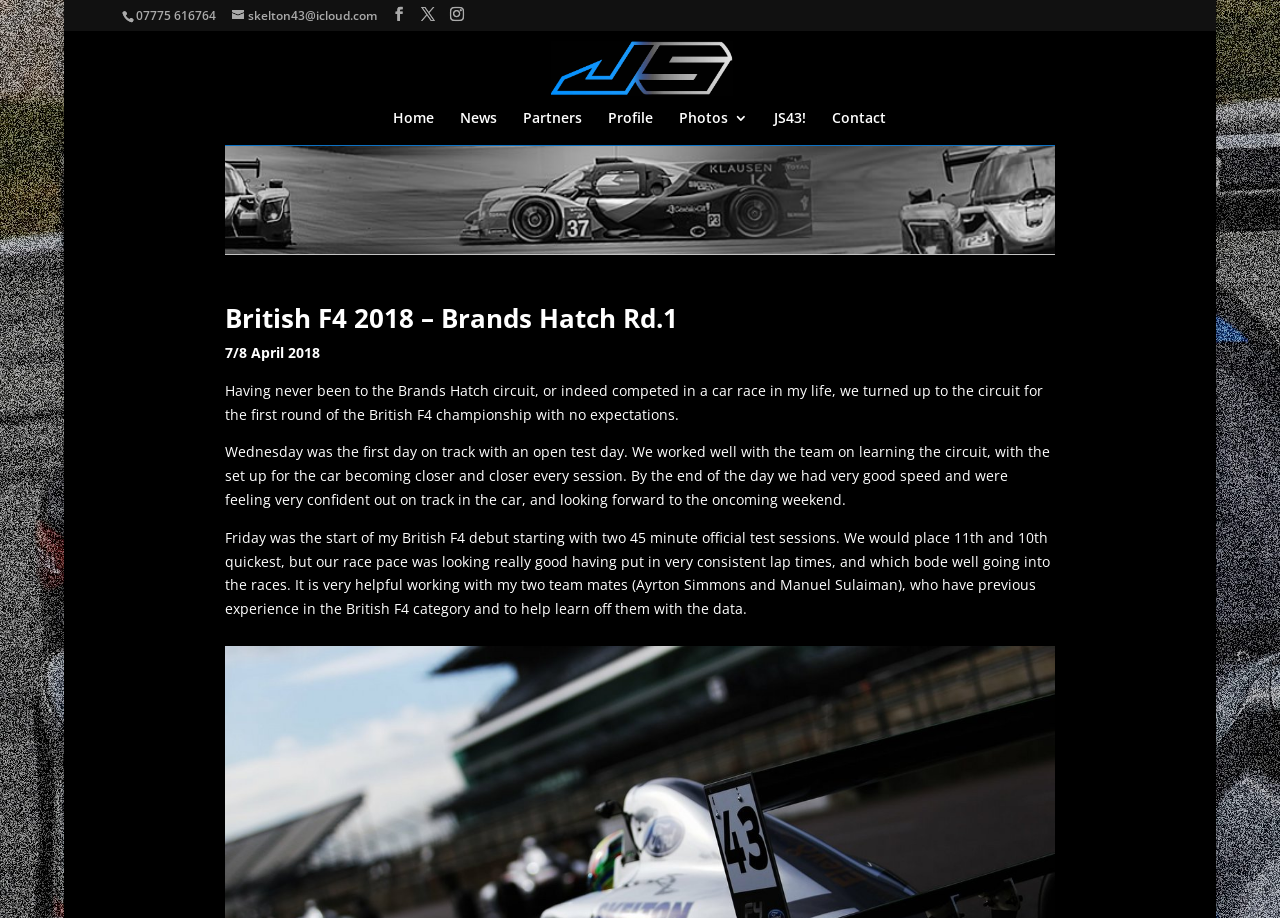Provide the bounding box coordinates for the specified HTML element described in this description: "alt="Josh Skelton Racing"". The coordinates should be four float numbers ranging from 0 to 1, in the format [left, top, right, bottom].

[0.426, 0.062, 0.577, 0.083]